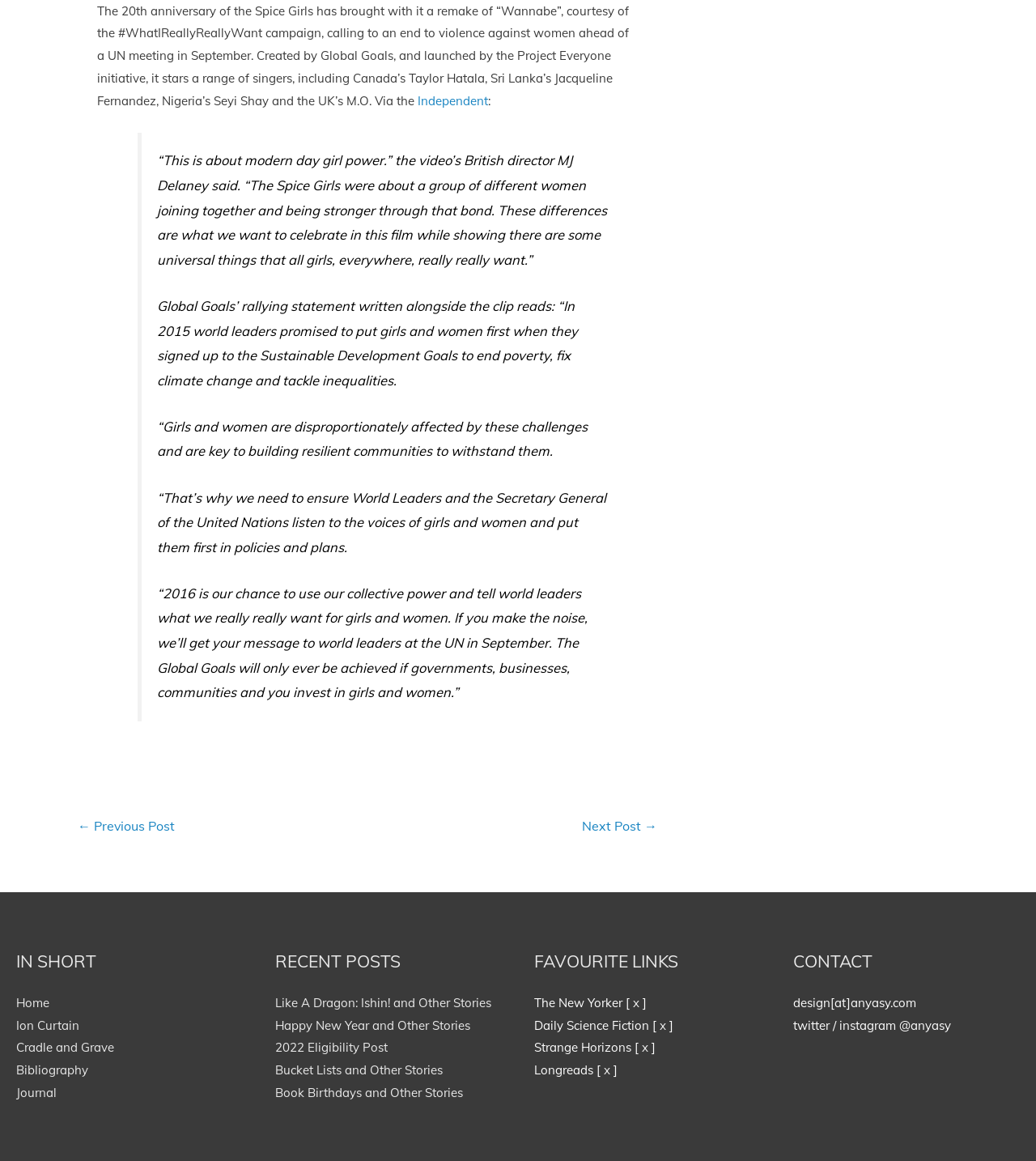Predict the bounding box of the UI element that fits this description: "Bucket Lists and Other Stories".

[0.266, 0.915, 0.427, 0.928]